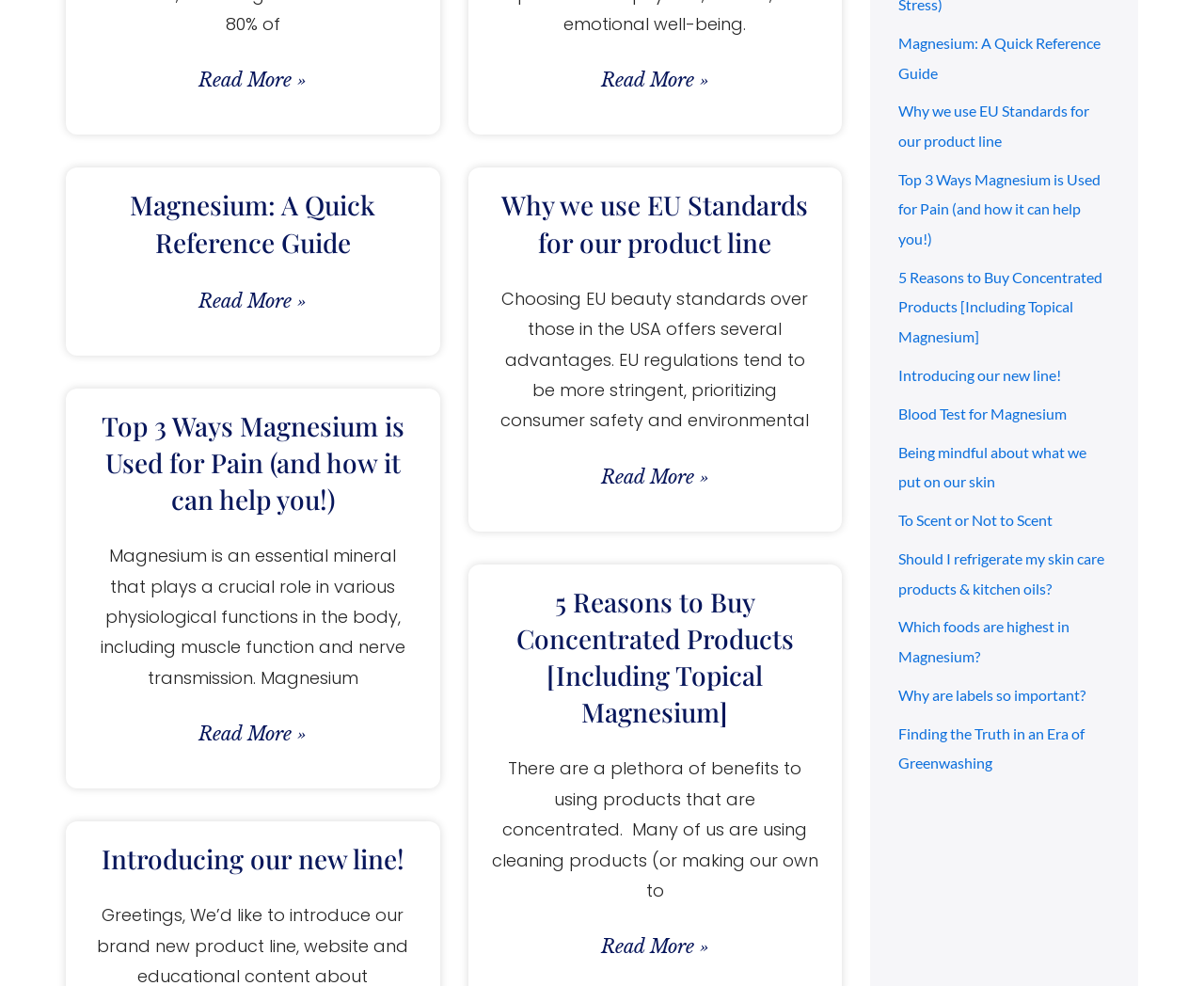Identify the bounding box for the element characterized by the following description: "Read More »".

[0.165, 0.731, 0.255, 0.758]